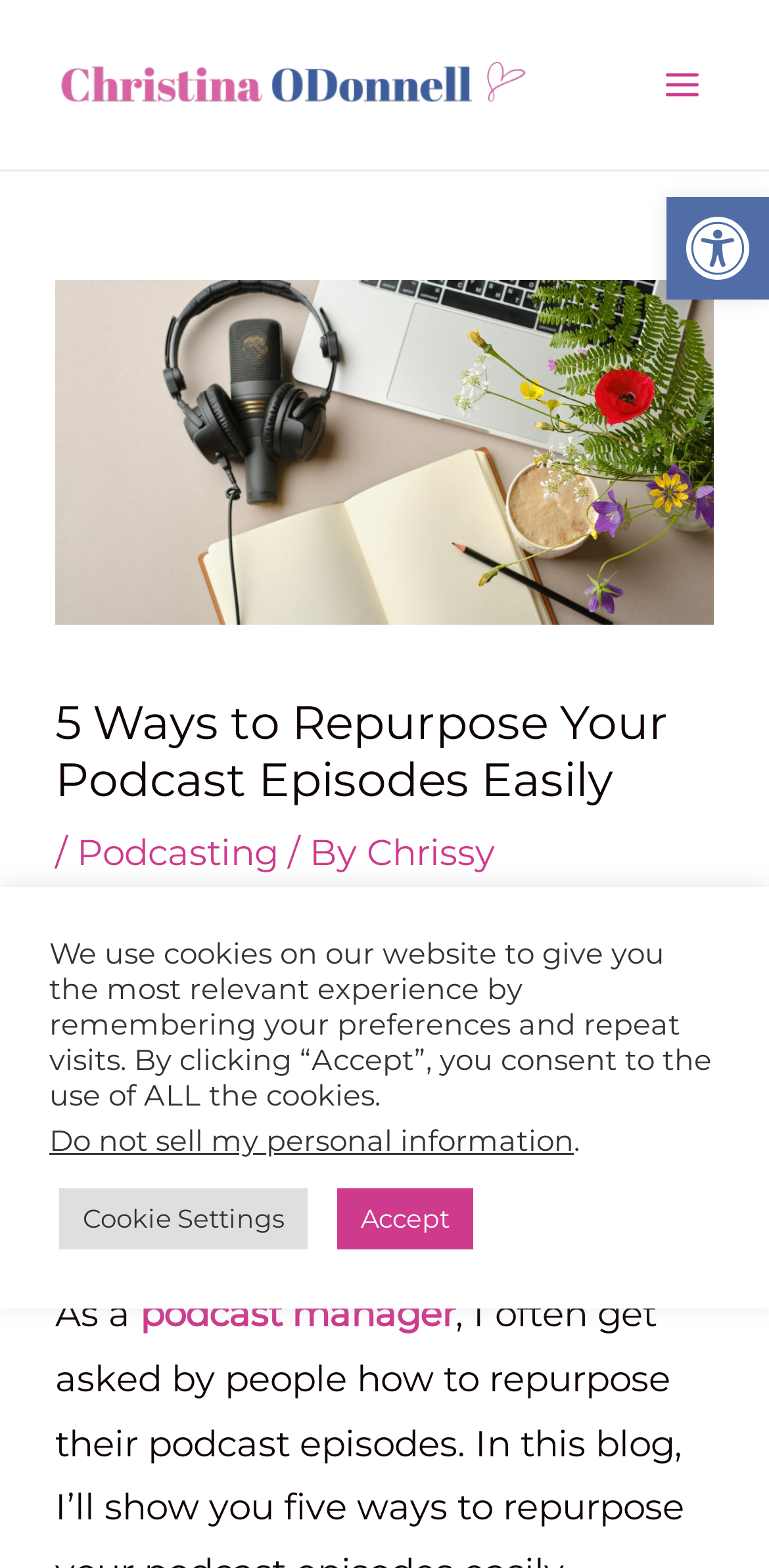What is the theme of the image in the header?
Please interpret the details in the image and answer the question thoroughly.

The image in the header section depicts a desk with a microphone, headphones, and a journal, which are all related to podcasting. This suggests that the theme of the image is a podcasting setup.